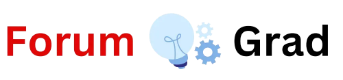Depict the image with a detailed narrative.

The image features the logo of "Forum Grad," which prominently displays the name in a stylized font. The word "Forum" is rendered in a bold red color, while "Grad" is presented in a sleek black. Accompanying the text is a light blue circle containing a light bulb, symbolizing ideas and innovation, combined with gears that imply functionality and engineering. Together, these elements create a dynamic and engaging visual identity, reflecting the platform's focus on creative discussions and practical applications related to various topics, likely within a community or educational setting.